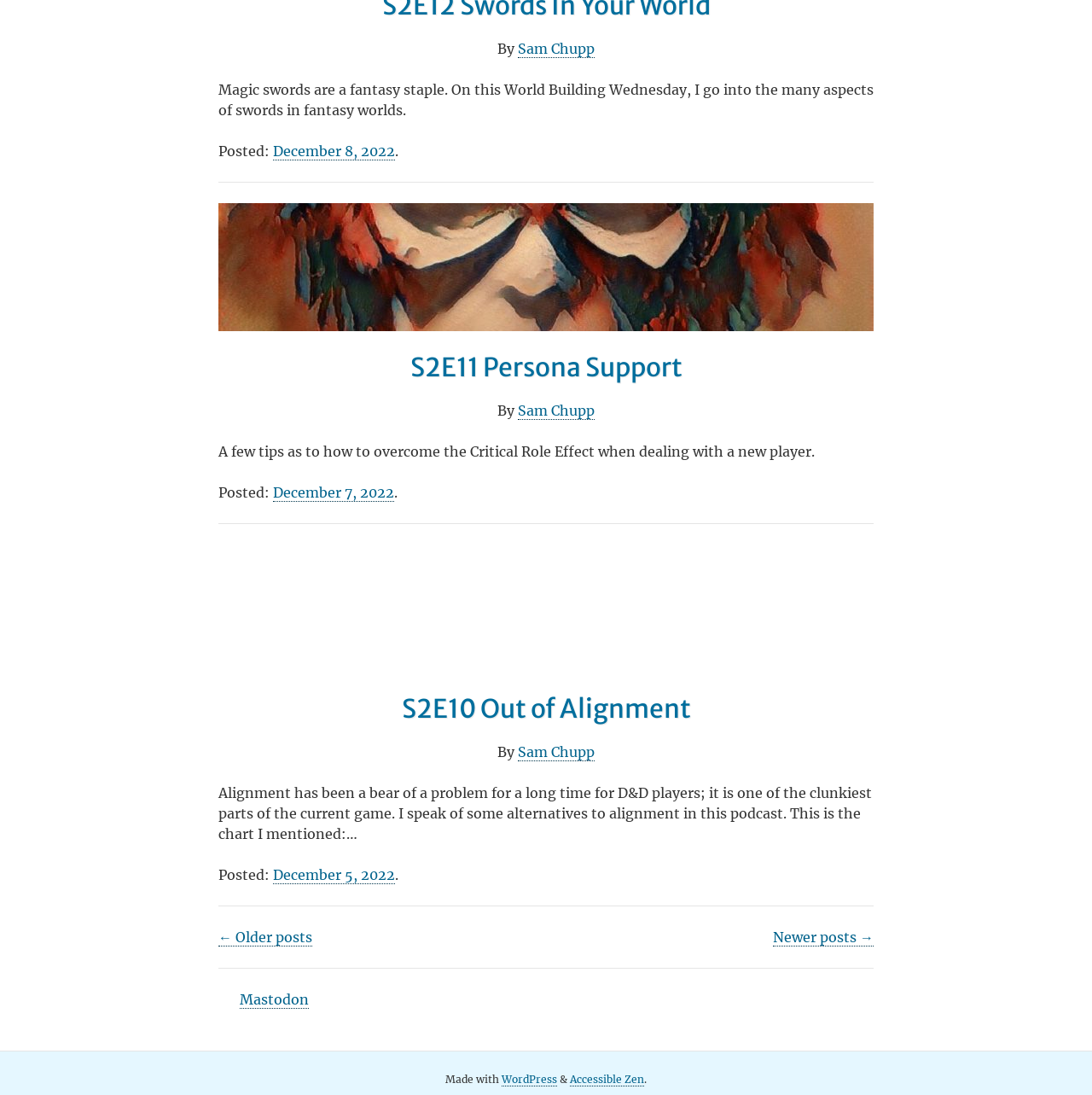Please reply to the following question with a single word or a short phrase:
Who is the author of these articles?

Sam Chupp